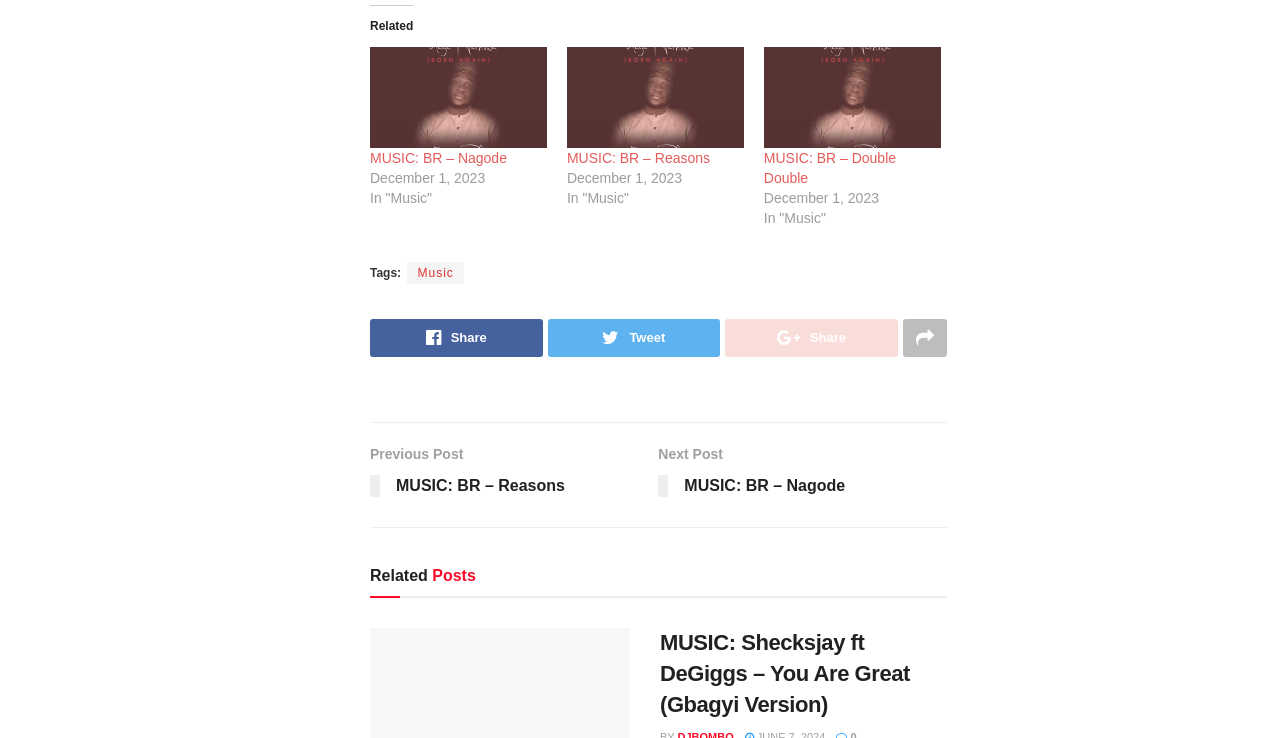Show me the bounding box coordinates of the clickable region to achieve the task as per the instruction: "Read the article about MUSIC: BR – Nagode".

[0.289, 0.203, 0.396, 0.224]